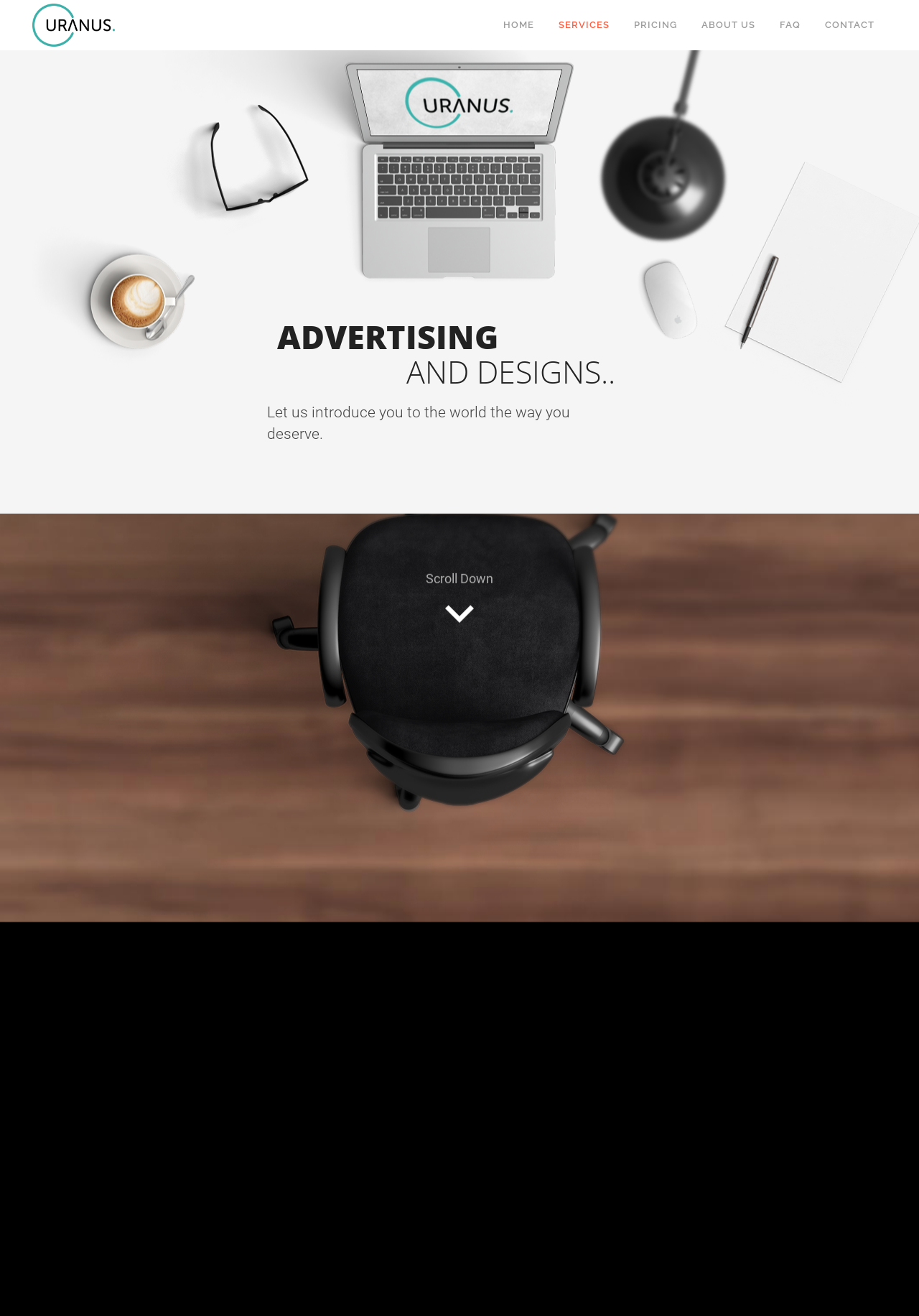Please answer the following question using a single word or phrase: 
What is the text above the 'Scroll Down' button?

Let us introduce you to the world the way you deserve.